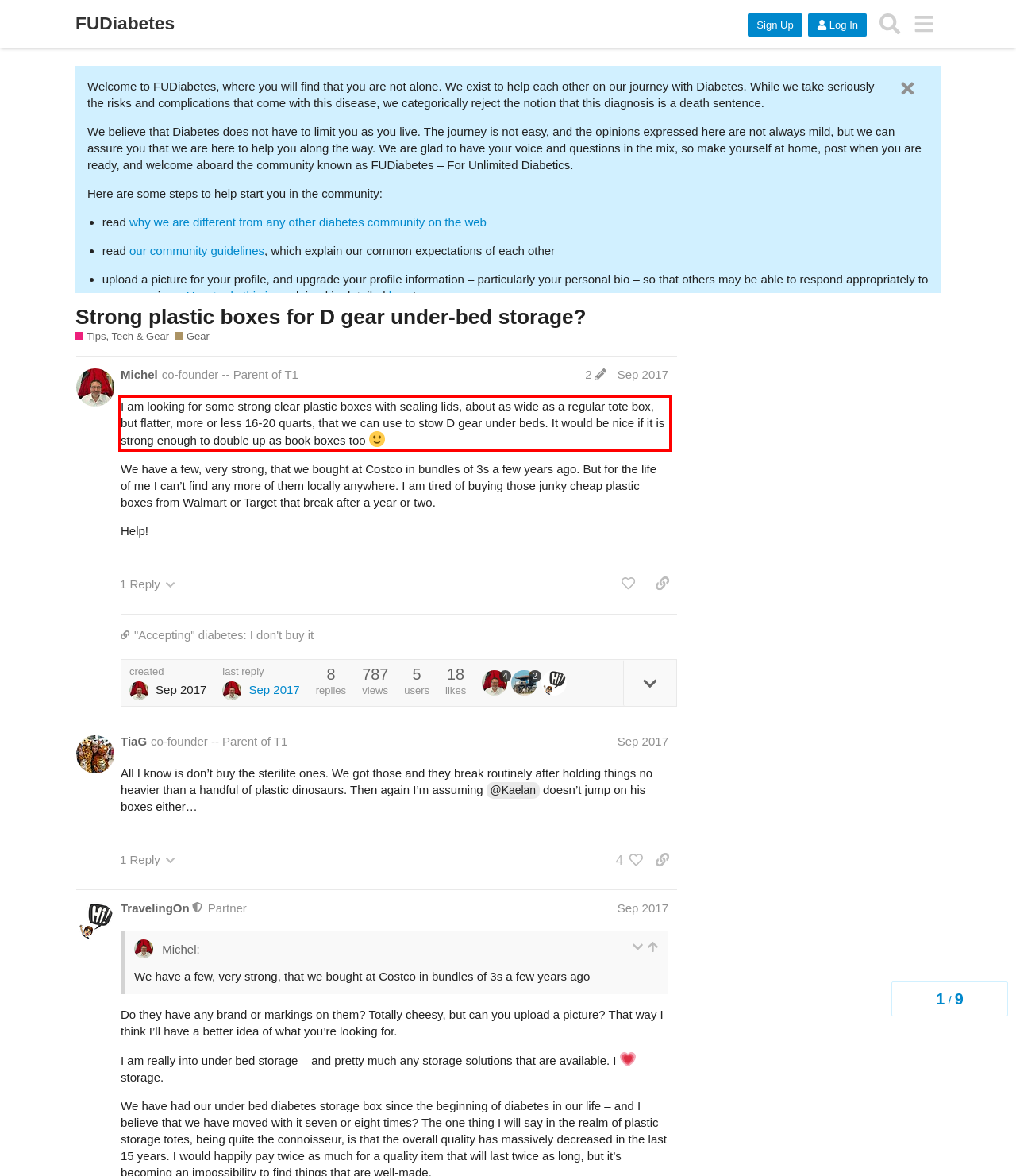Locate the red bounding box in the provided webpage screenshot and use OCR to determine the text content inside it.

I am looking for some strong clear plastic boxes with sealing lids, about as wide as a regular tote box, but flatter, more or less 16-20 quarts, that we can use to stow D gear under beds. It would be nice if it is strong enough to double up as book boxes too